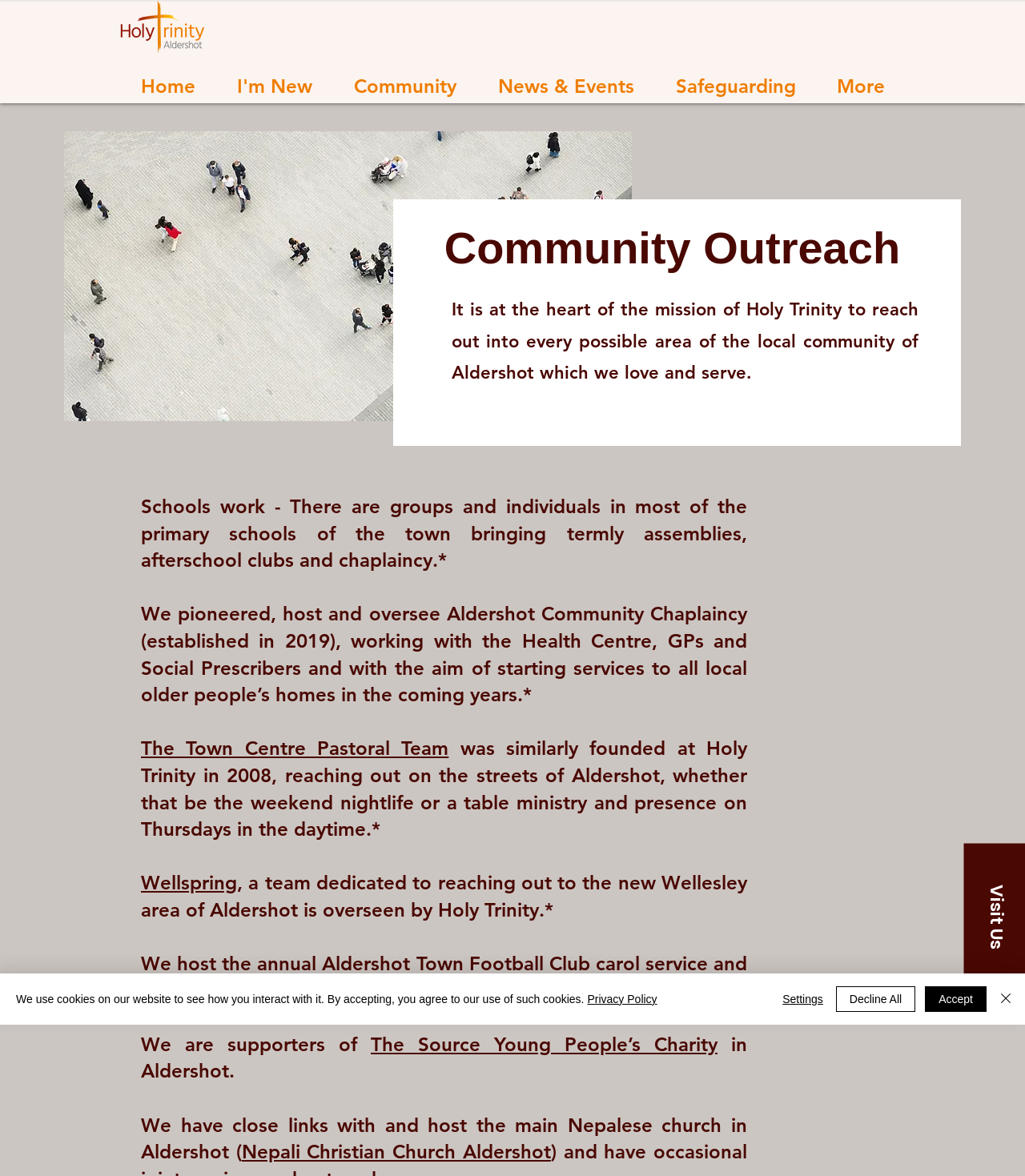Identify and provide the bounding box for the element described by: "The Source Young People’s Charity".

[0.362, 0.878, 0.7, 0.898]